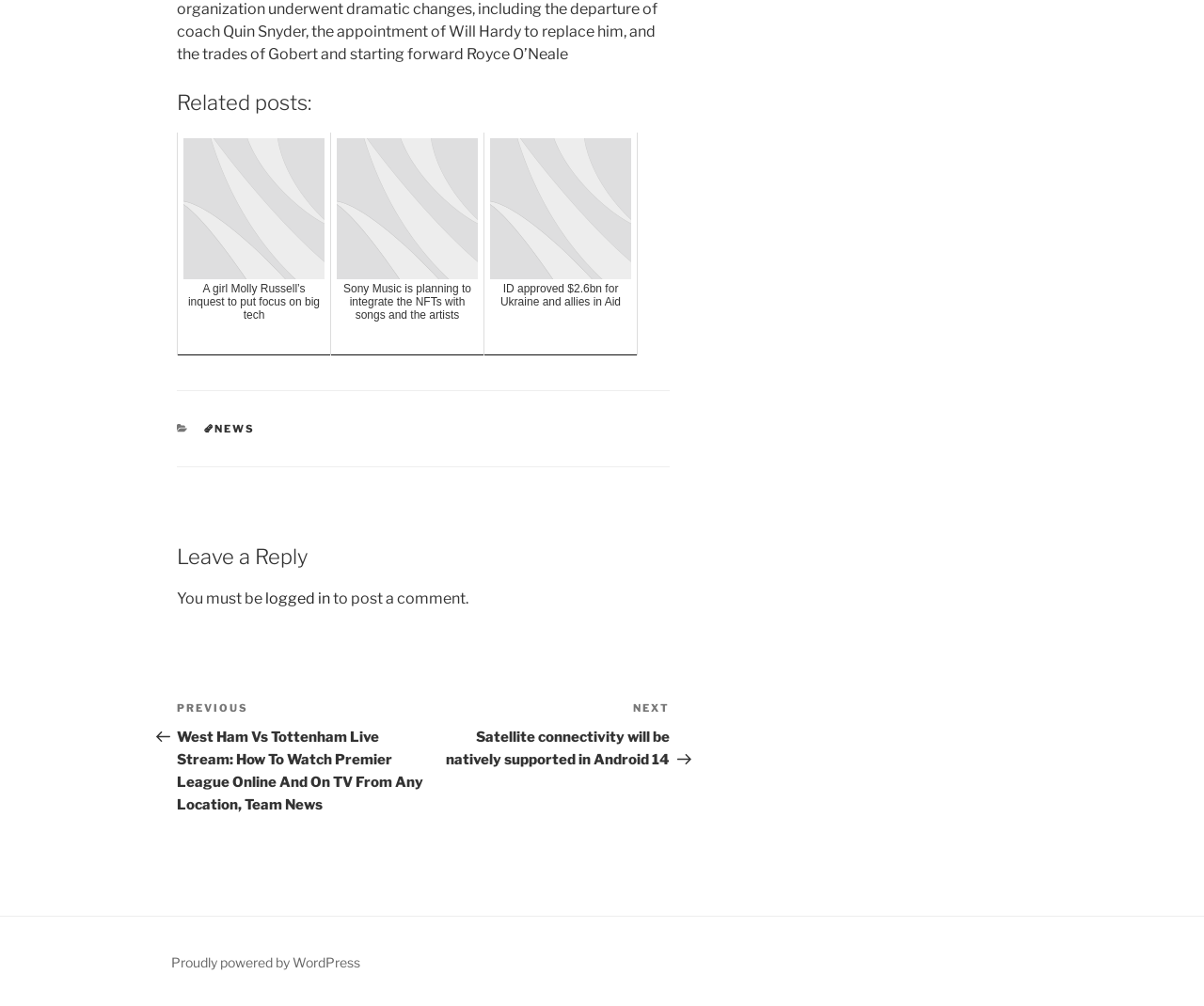Find the bounding box coordinates for the area that must be clicked to perform this action: "Check categories".

[0.168, 0.419, 0.242, 0.432]